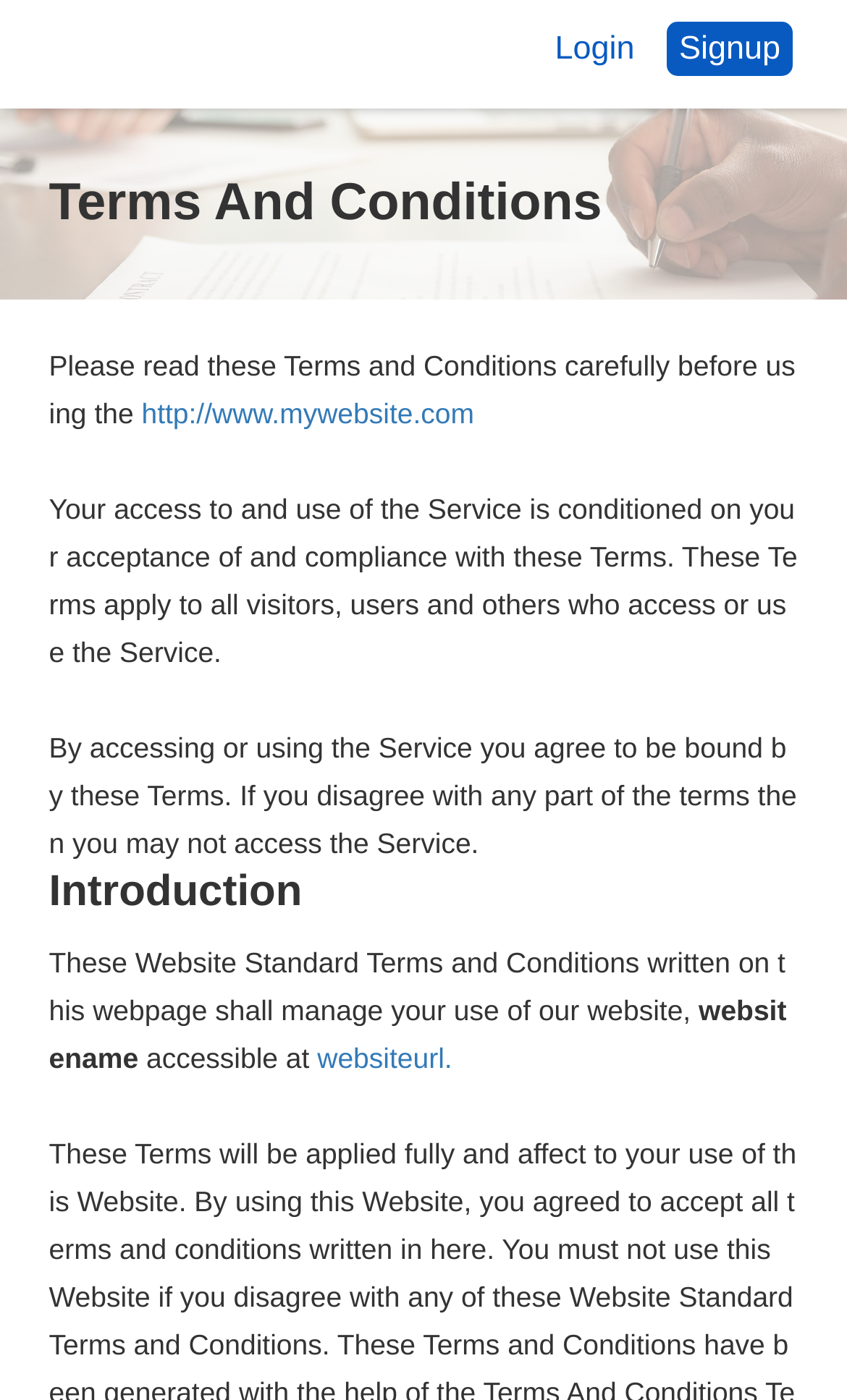Please answer the following question using a single word or phrase: What is the URL of the website?

websiteurl